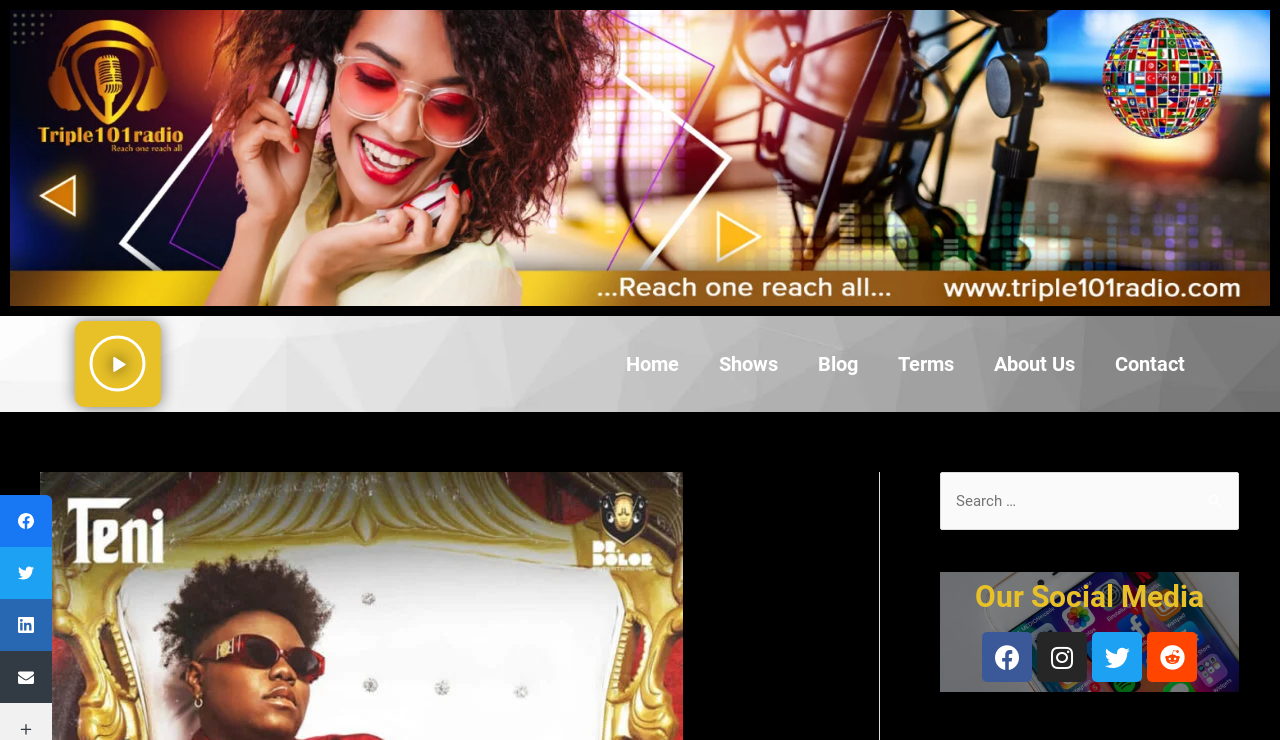Respond to the following question with a brief word or phrase:
How many navigation links are there at the top?

5